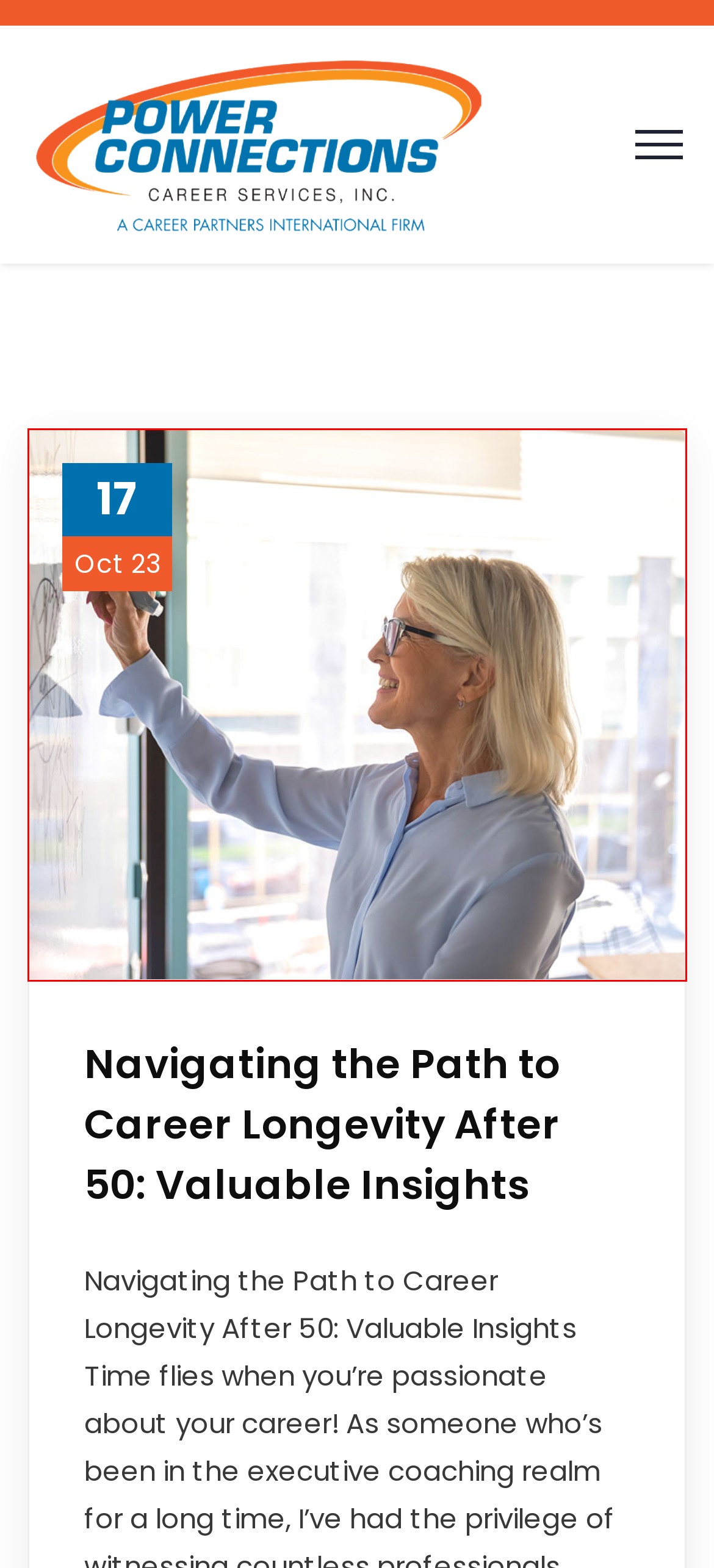Look at the screenshot of a webpage with a red bounding box and select the webpage description that best corresponds to the new page after clicking the element in the red box. Here are the options:
A. Videos – Power Connections
B. Home – Power Connections
C. TAKE THE NEXT STEP IN YOUR CAREER!
D. The ABCs of Job Search Pain – Power Connections
E. The Power Connections Story – Power Connections
F. Power Connections Team – Power Connections
G. Navigating the Path to Career Longevity After 50: Valuable Insights – Power Connections
H. The Great Resignation and Entrepreneurialism￼ – Power Connections

G